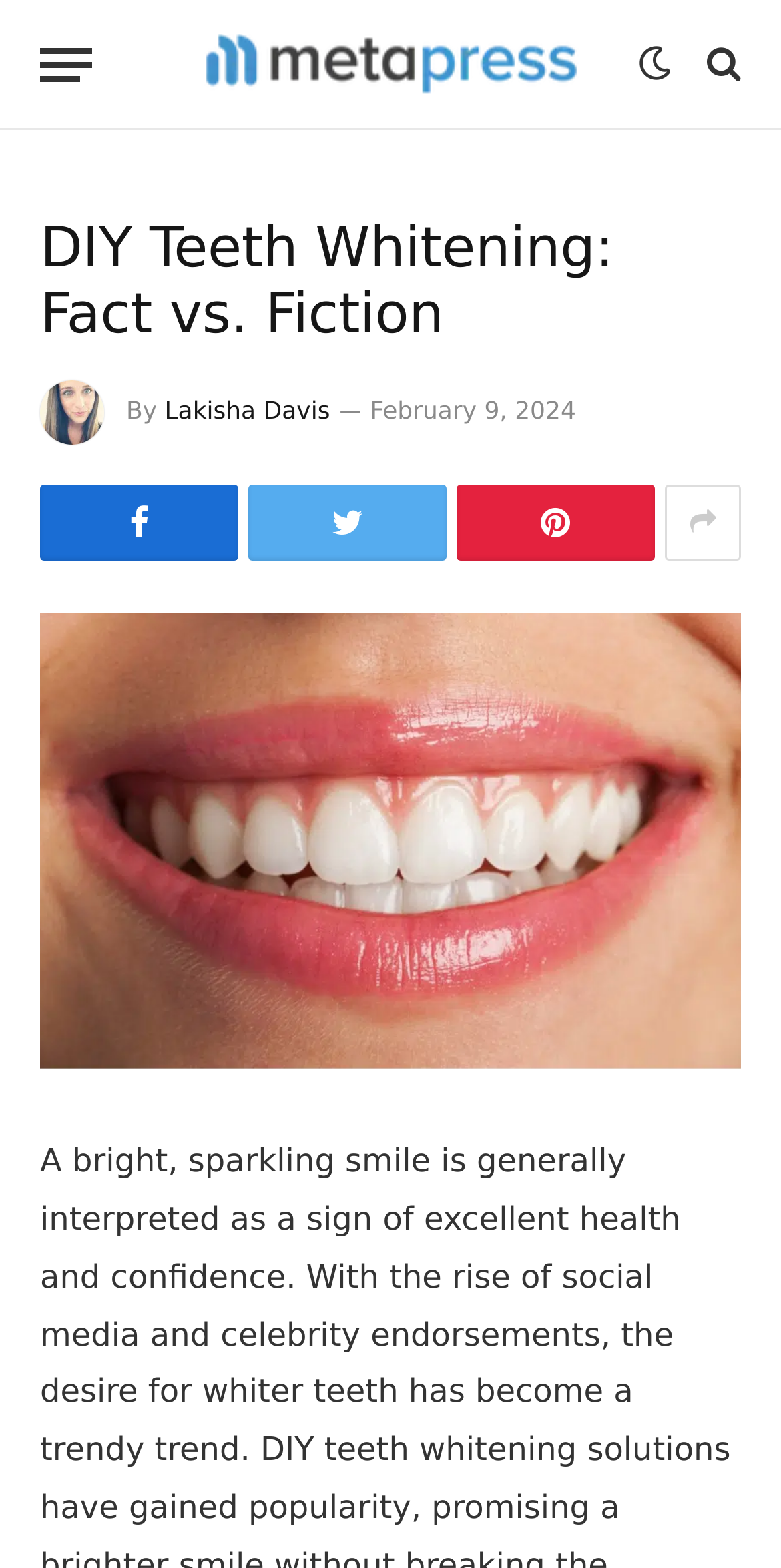Find the bounding box coordinates of the element you need to click on to perform this action: 'Share the article on social media'. The coordinates should be represented by four float values between 0 and 1, in the format [left, top, right, bottom].

[0.585, 0.309, 0.838, 0.357]